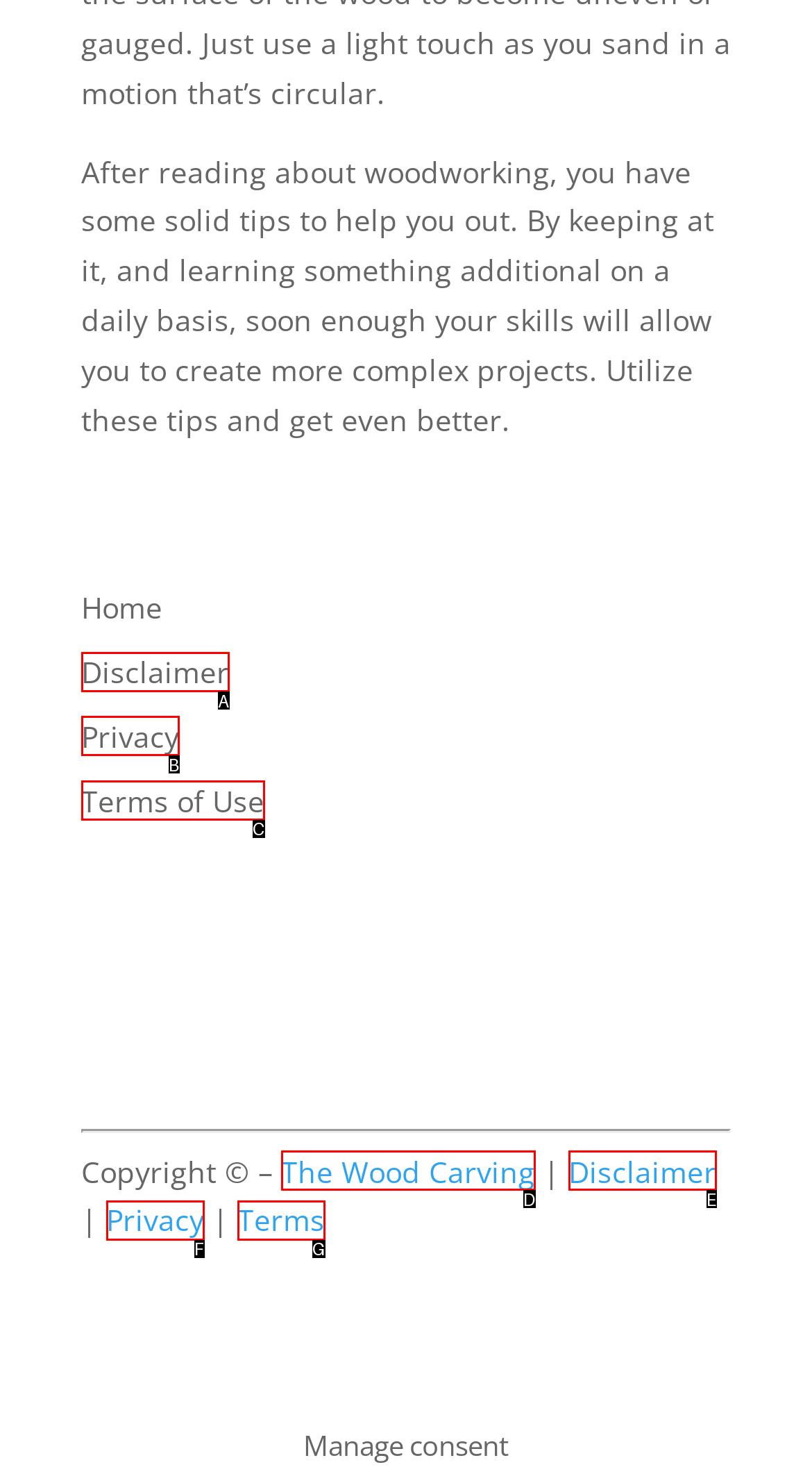Identify the HTML element that corresponds to the description: Terms of Use Provide the letter of the matching option directly from the choices.

C